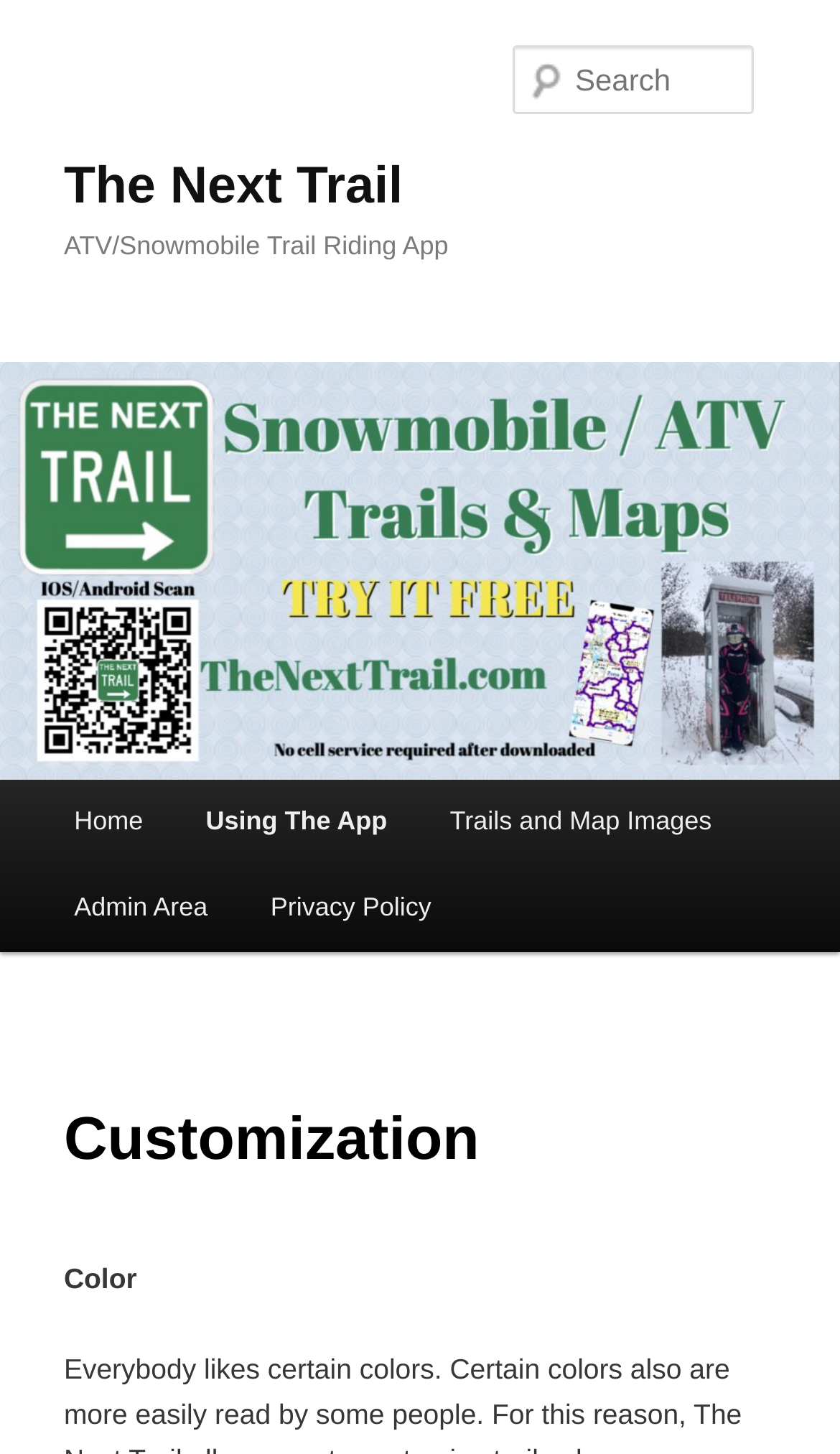Answer the question using only a single word or phrase: 
What is the category of the link 'Trails and Map Images'?

Main menu